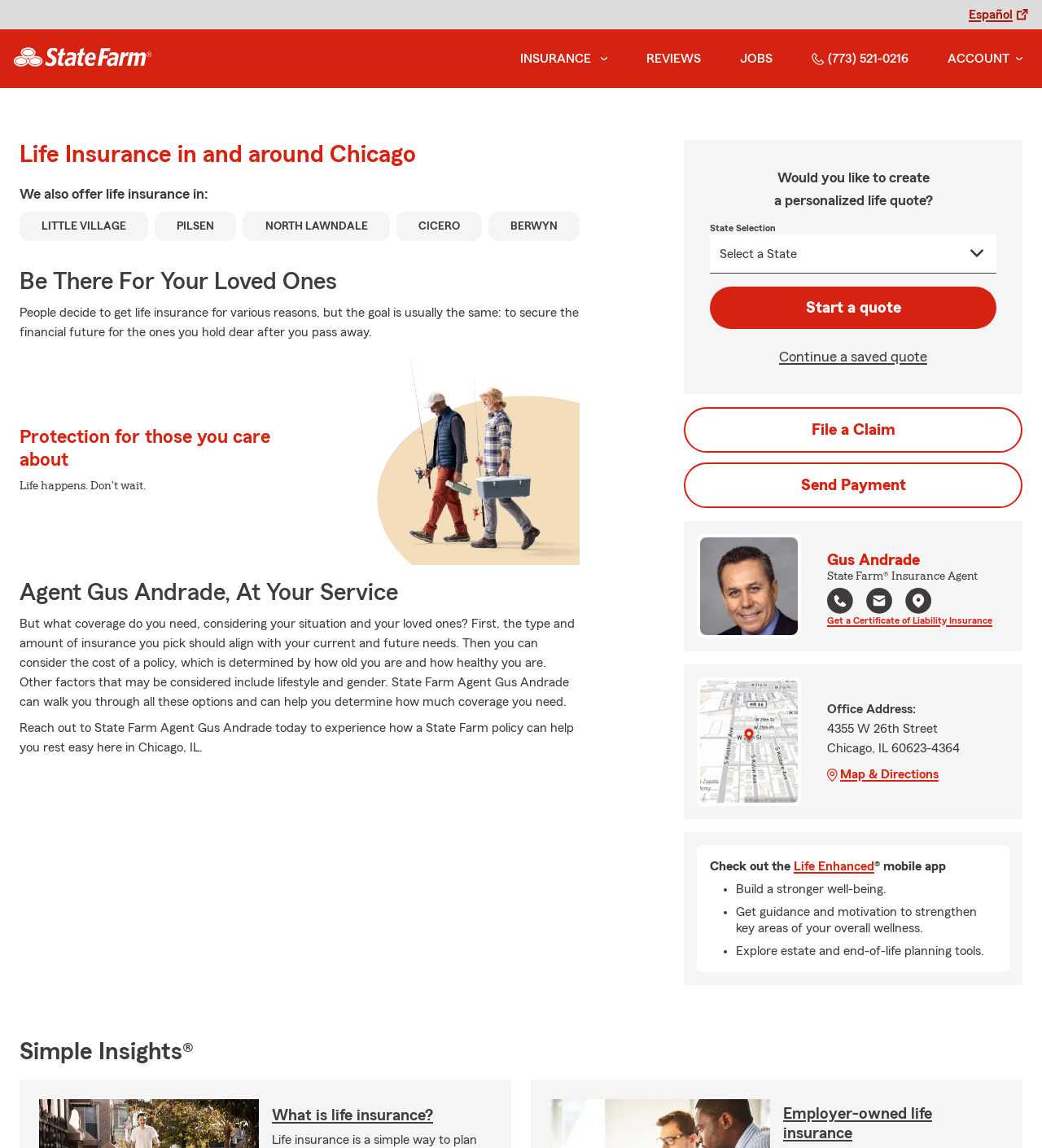Explain the webpage's layout and main content in detail.

This webpage is about life insurance and more, provided by State Farm Agent Gus Andrade in Chicago, IL. At the top, there is a navigation menu with links to "Insurance", "REVIEWS", "JOBS", and a phone number "(773) 521-0216". Below the navigation menu, there is a heading "Life Insurance in and around Chicago" followed by a brief description of the services offered.

On the left side of the page, there is a section with several headings, including "Be There For Your Loved Ones", "Protection for those you care about", and "Life happens. Don't wait." Each heading is followed by a brief paragraph explaining the importance of life insurance.

In the middle of the page, there is a section about Agent Gus Andrade, with a profile photo, a heading "Gus Andrade", and a description of his services as a State Farm Insurance Agent. There are also links to call him, send an email, and navigate to his office location on Google Maps.

Below Agent Andrade's section, there is a map image and an office address listed. There is also a link to get directions to his office.

On the right side of the page, there is a section with a heading "Would you like to create a personalized life quote?" followed by a combobox to select a state and a button to start a quote. There are also links to continue a saved quote, file a claim, and send a payment.

At the bottom of the page, there are several sections with headings, including "Simple Insights®" and "What is life insurance?", each with a brief description and a link to learn more. There is also a section with a heading "Life Enhanced" and a description of the mobile app, followed by a list of benefits, including building a stronger well-being, getting guidance and motivation, and exploring estate and end-of-life planning tools.